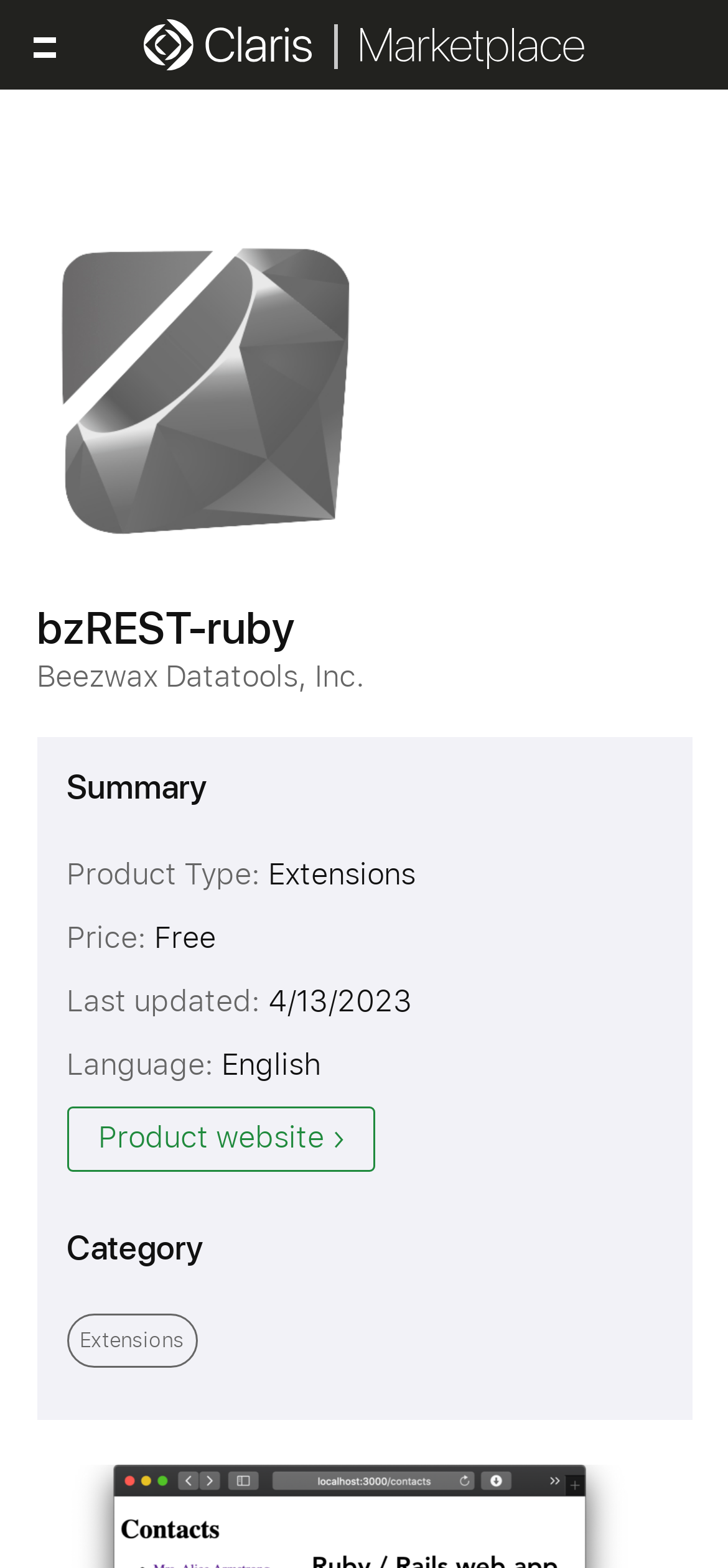Identify the bounding box coordinates for the region to click in order to carry out this instruction: "visit Claris FileMaker". Provide the coordinates using four float numbers between 0 and 1, formatted as [left, top, right, bottom].

[0.05, 0.065, 0.342, 0.087]